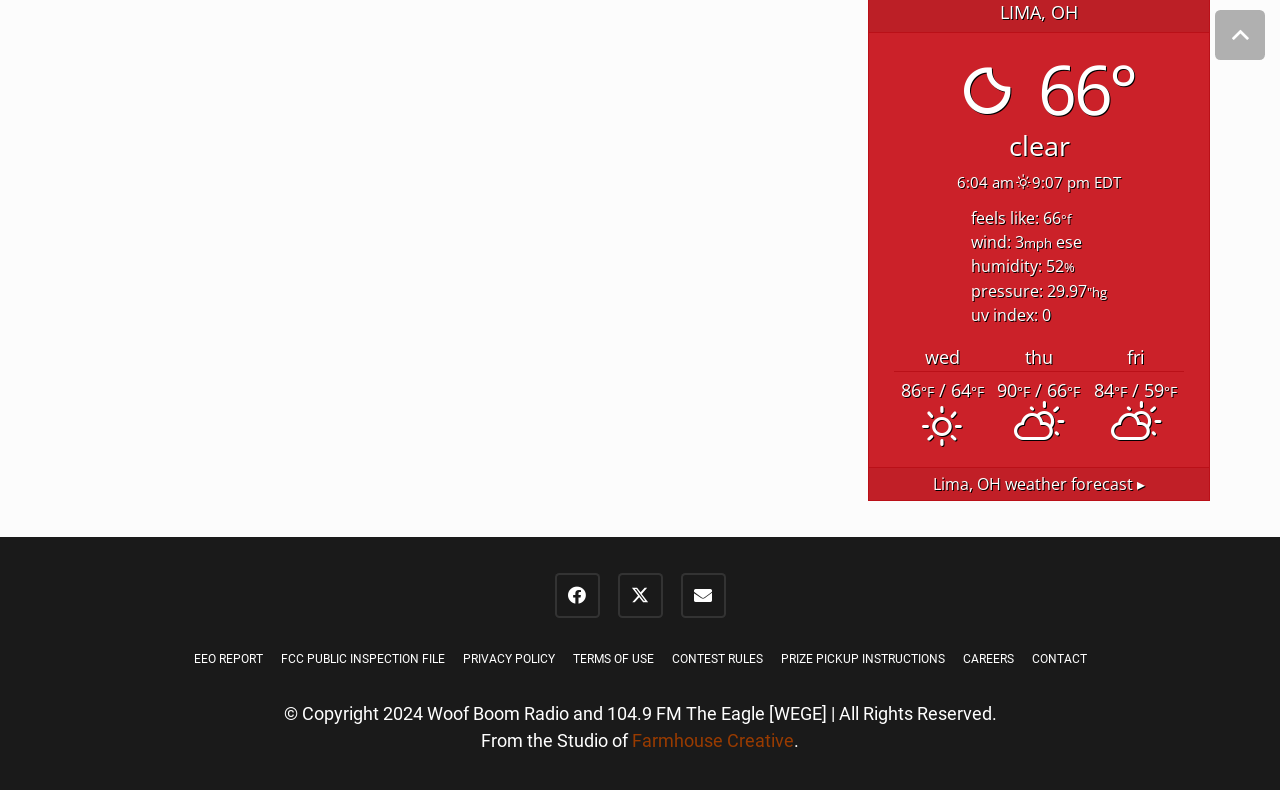Analyze the image and provide a detailed answer to the question: What is the wind speed in Lima, OH?

The wind speed is displayed in the list of weather conditions, with the text 'wind: 3 mph' indicating the current wind speed.